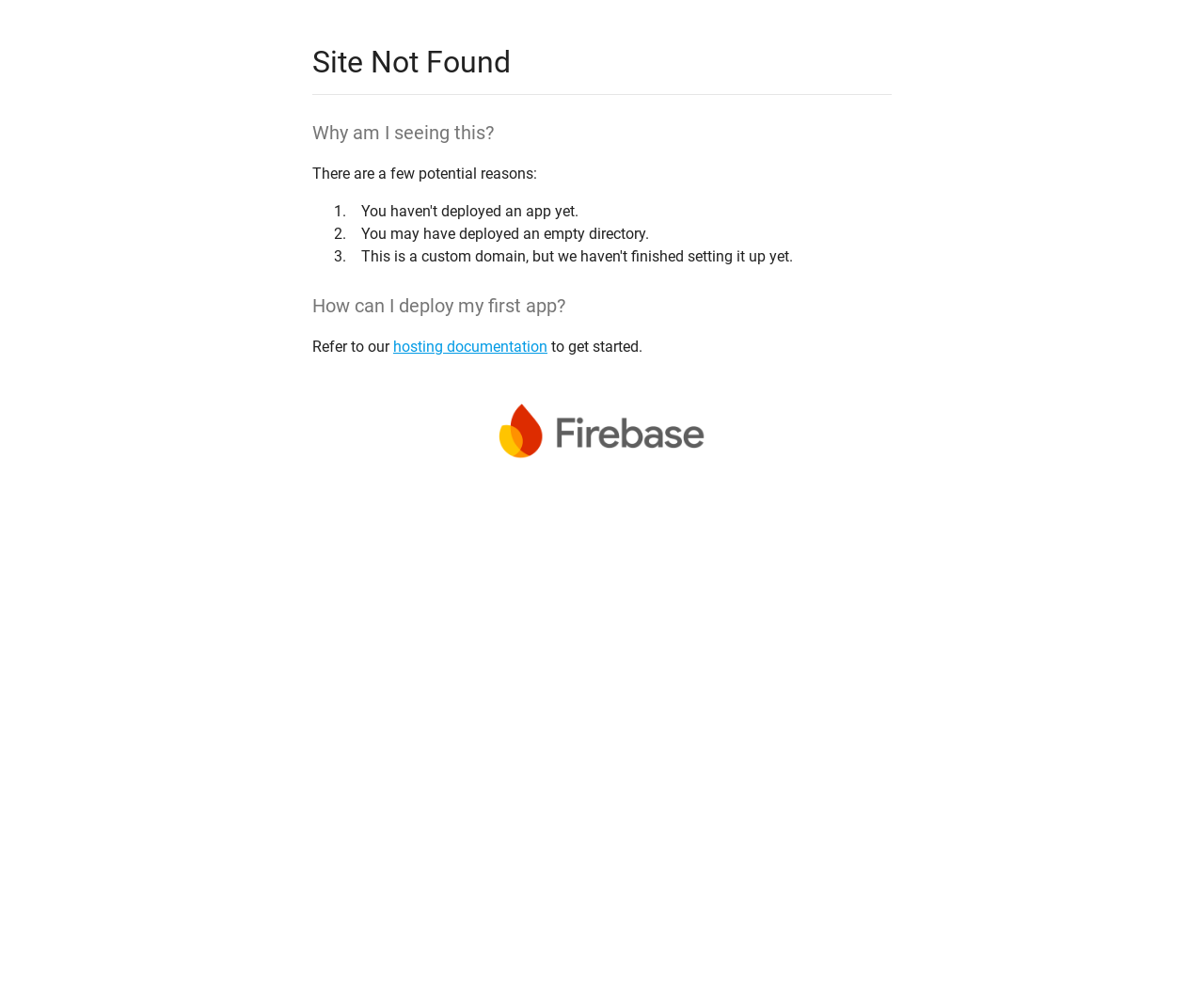How many potential reasons are given for the site not being found?
By examining the image, provide a one-word or phrase answer.

3